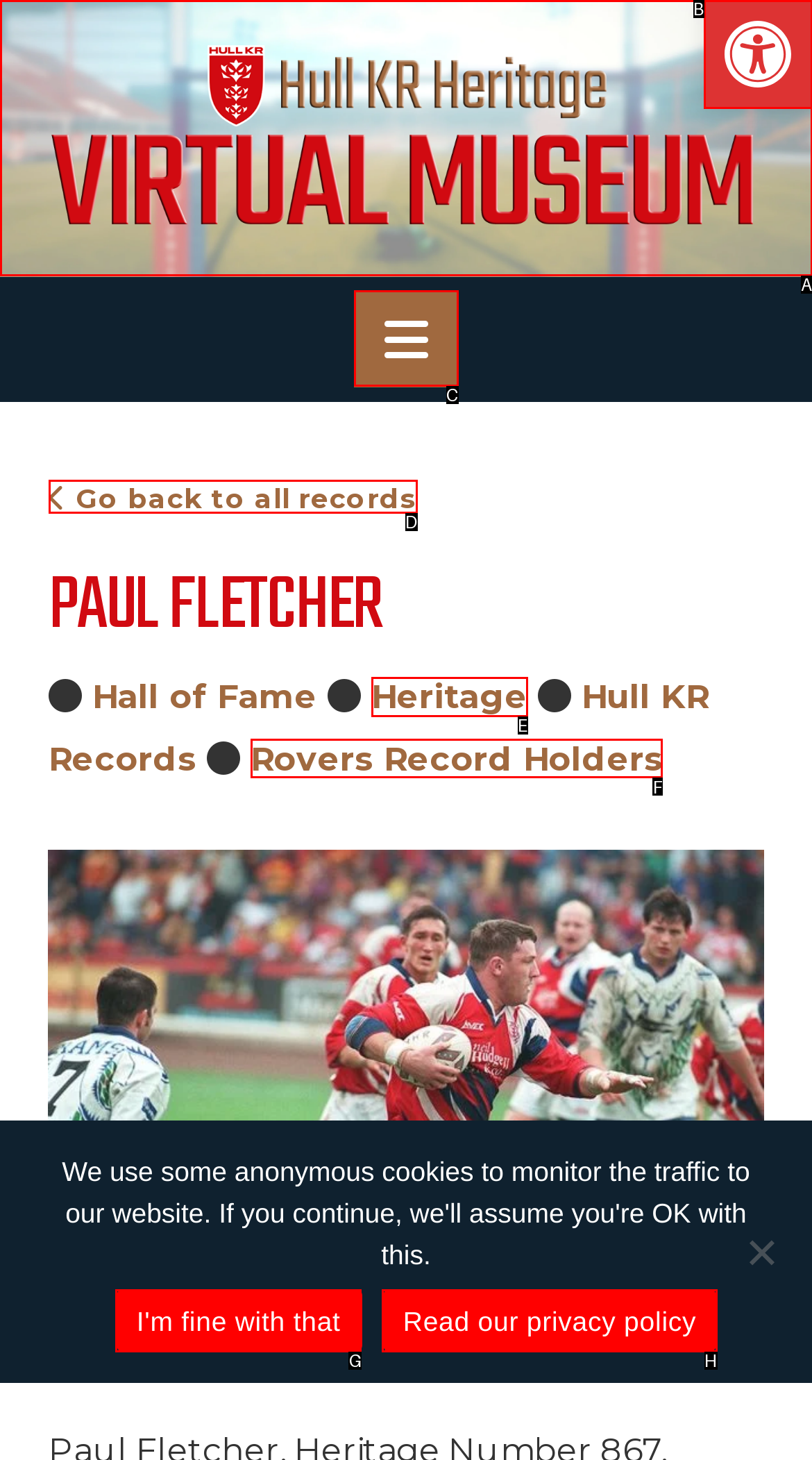Identify the appropriate choice to fulfill this task: View Rovers Record Holders
Respond with the letter corresponding to the correct option.

F